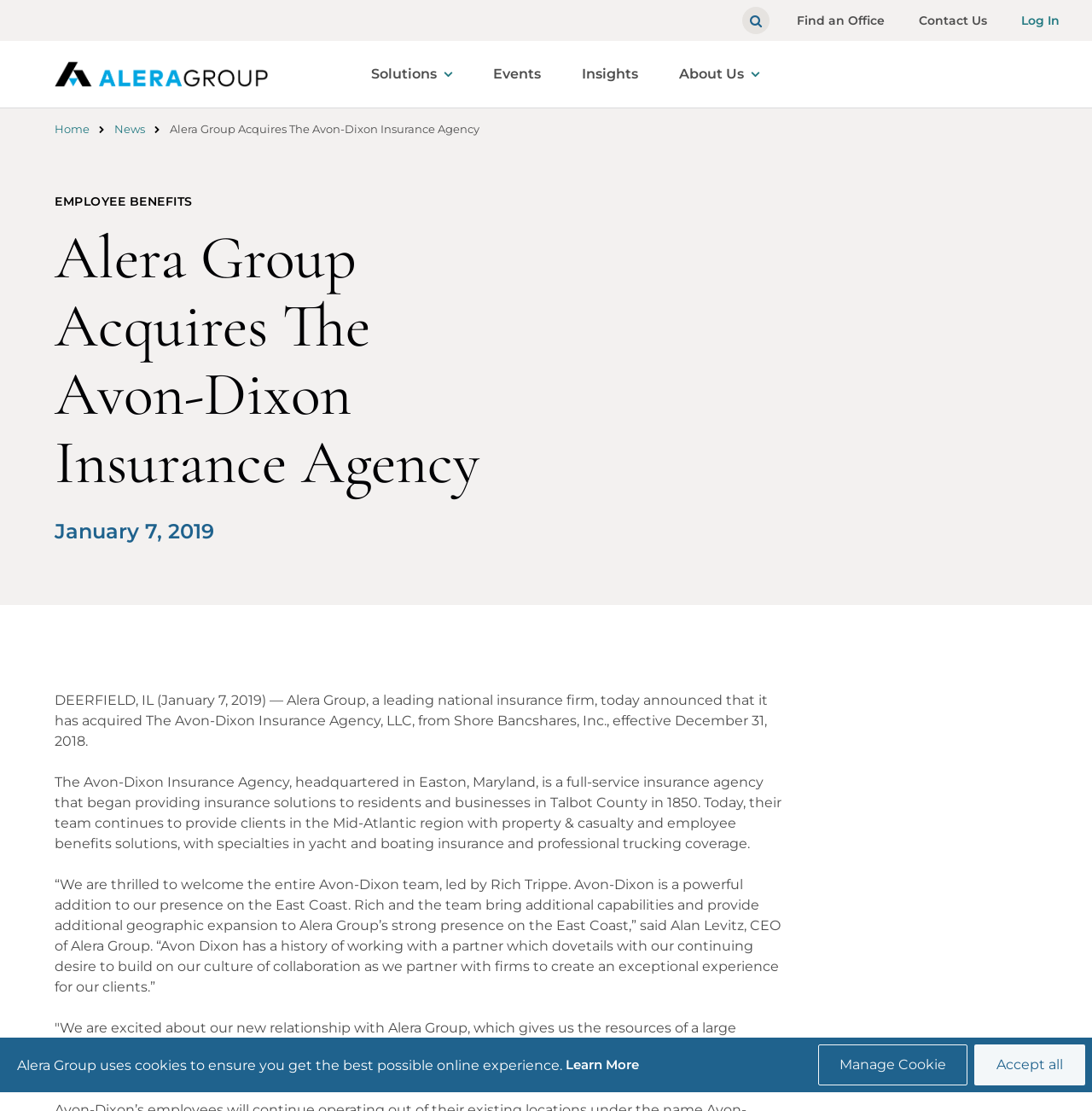Detail the webpage's structure and highlights in your description.

The webpage is about Alera Group, a leading national insurance firm, announcing its acquisition of The Avon-Dixon Insurance Agency. At the top left corner, there is a link to skip to the main content. On the top right corner, there are several links, including "Find an Office", "Contact Us", and "Log In", as well as a search button. The Alera Group logo is located on the top left, with a navigation menu below it, featuring links to "Solutions", "Events", "Insights", and "About Us".

Below the navigation menu, there is a breadcrumb navigation section, showing the current page's location within the website. The main content area is divided into sections, with headings "EMPLOYEE BENEFITS" and "Alera Group Acquires The Avon-Dixon Insurance Agency". The acquisition announcement is presented in a series of paragraphs, providing details about the acquired agency, its history, and its capabilities.

There are four paragraphs of text, including quotes from Alera Group's CEO and Avon-Dixon's President and CEO. At the bottom of the page, there is a notice about Alera Group's use of cookies, with links to "Learn More" and buttons to "Manage Cookie" and "Accept all".